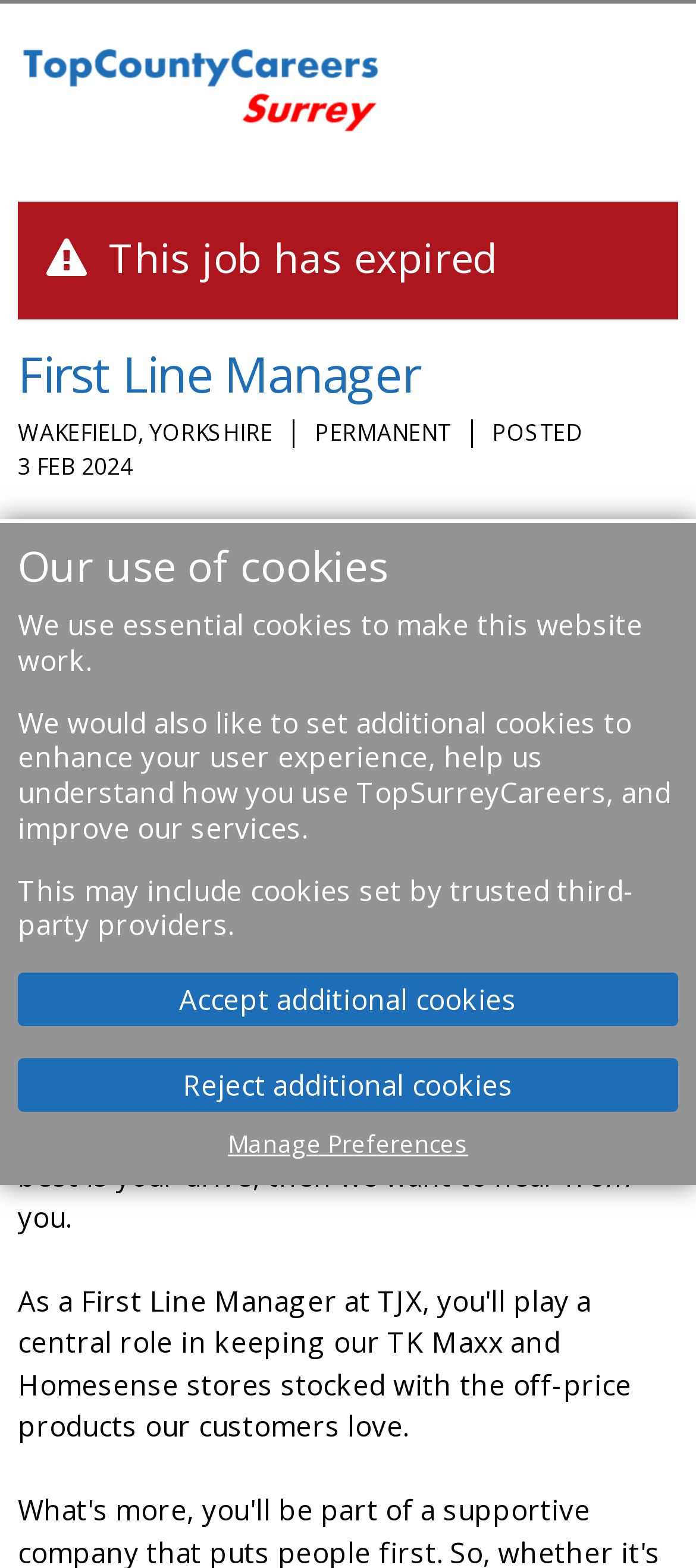Describe all the key features and sections of the webpage thoroughly.

The webpage appears to be a job posting for a First Line Manager position at TJX Distribution in Wakefield, Yorkshire. At the top of the page, there is a header section with a logo image of TopSurreyCareers, which is also a clickable link. Below the header, there is a prominent notice stating that the job has expired.

The main content of the job posting is divided into sections. The first section has a heading "First Line Manager" and is followed by a description list that provides details about the job, including the location "WAKEFIELD, YORKSHIRE", the type of employment "PERMANENT", and the posting date "3 FEB 2024".

At the bottom of the page, there is a section related to cookies, which includes a heading "Our use of cookies" and several paragraphs of text explaining the use of essential and additional cookies. There are also two buttons, "Accept additional cookies" and "Reject additional cookies", and a link to "Manage Preferences".